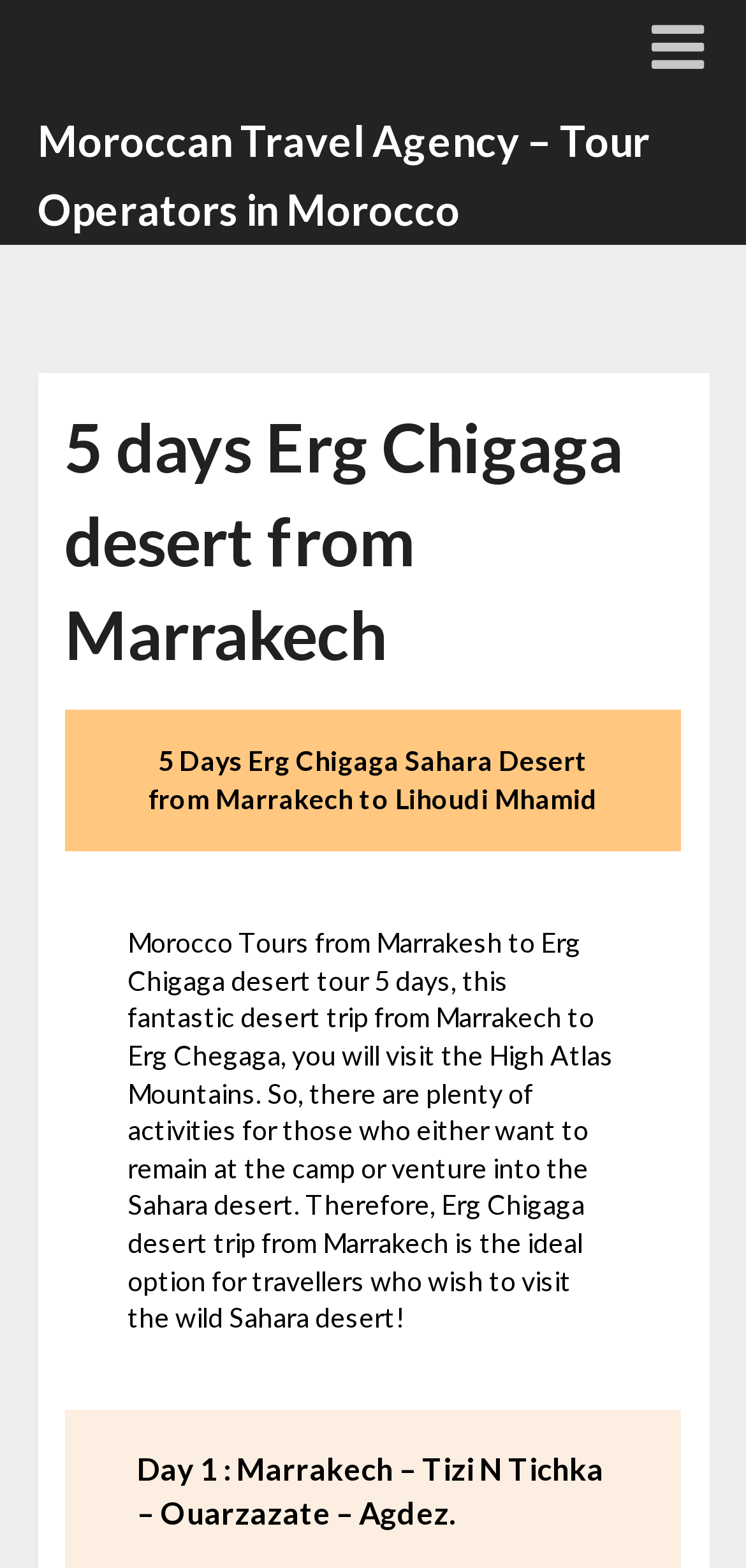Generate a comprehensive description of the webpage content.

The webpage appears to be a travel agency's webpage, specifically promoting a 5-day tour to the Erg Chigaga Sahara Desert from Marrakech. 

At the top-left corner, there is a link with an icon, likely a social media or bookmarking button. Next to it, on the top-center, is a link to the "Moroccan Travel Agency – Tour Operators in Morocco" webpage. 

Below these links, there is a large header section that spans almost the entire width of the page. Within this section, there is a heading that reads "5 days Erg Chigaga desert from Marrakech". 

Underneath the header section, there is a paragraph of text that provides a brief overview of the 5-day desert tour. The text describes the tour as a fantastic desert trip from Marrakech to Erg Chegaga, mentioning the High Atlas Mountains and various activities available for travelers.